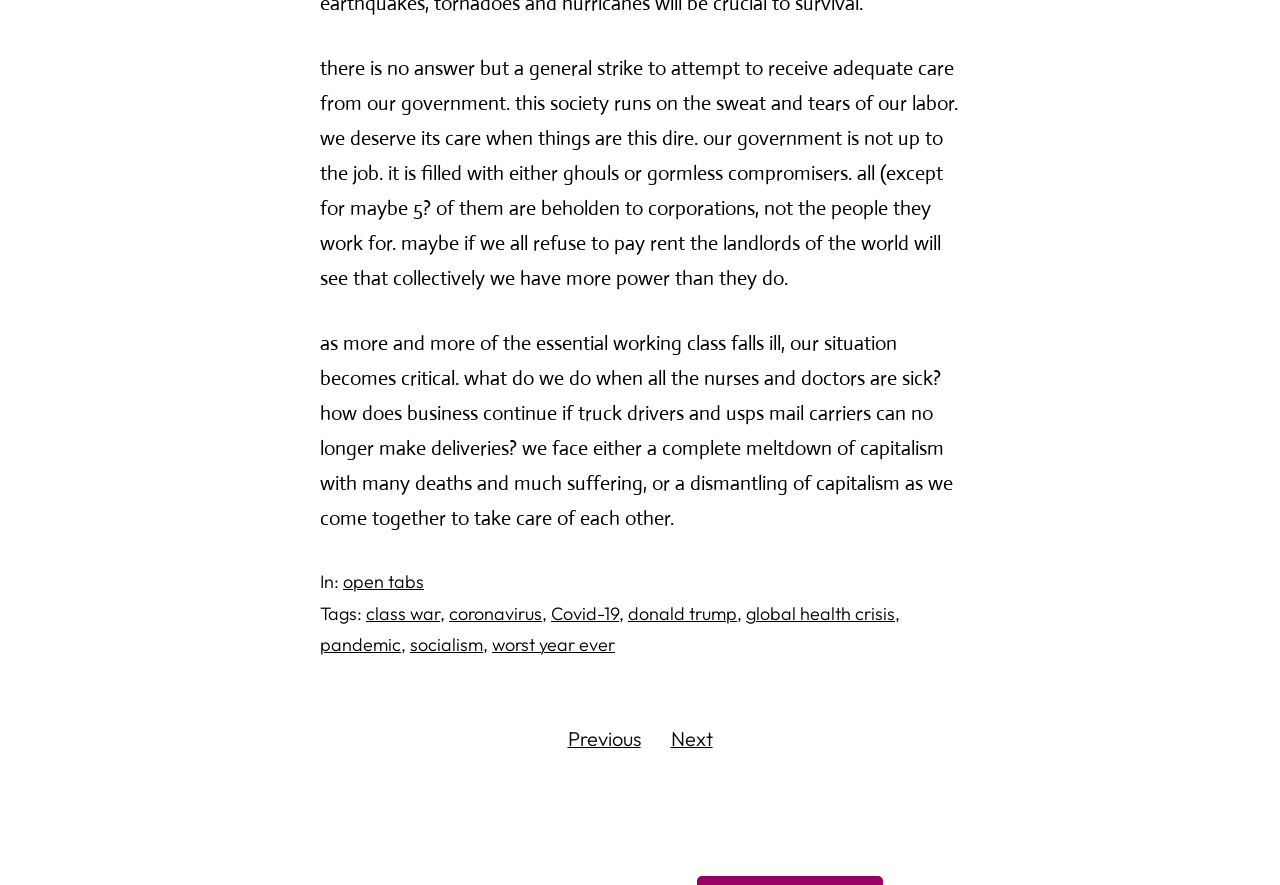Determine the bounding box coordinates of the UI element that matches the following description: "open tabs". The coordinates should be four float numbers between 0 and 1 in the format [left, top, right, bottom].

[0.268, 0.644, 0.331, 0.67]